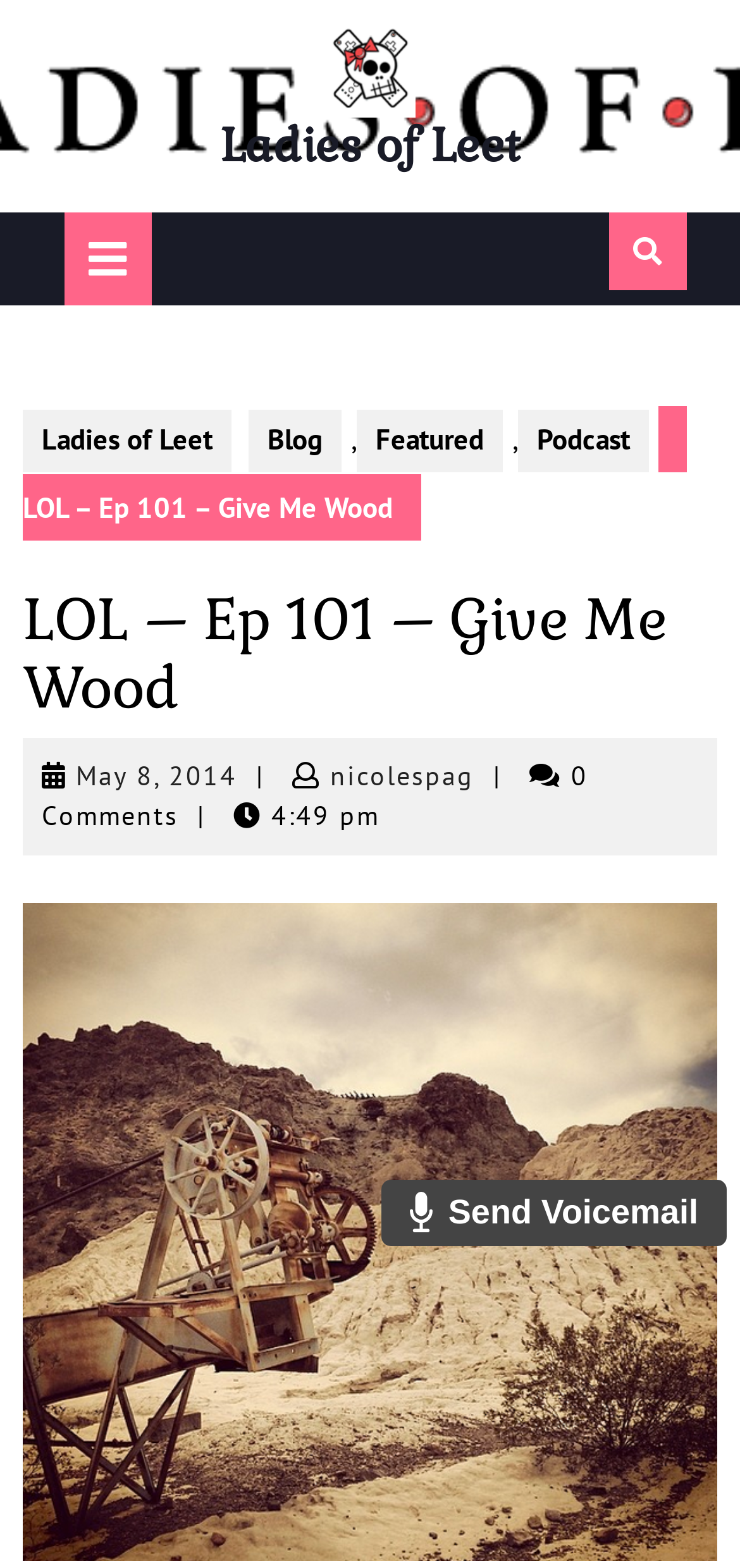What is the purpose of the button with the icon ''?
Based on the image, give a concise answer in the form of a single word or short phrase.

Open Button